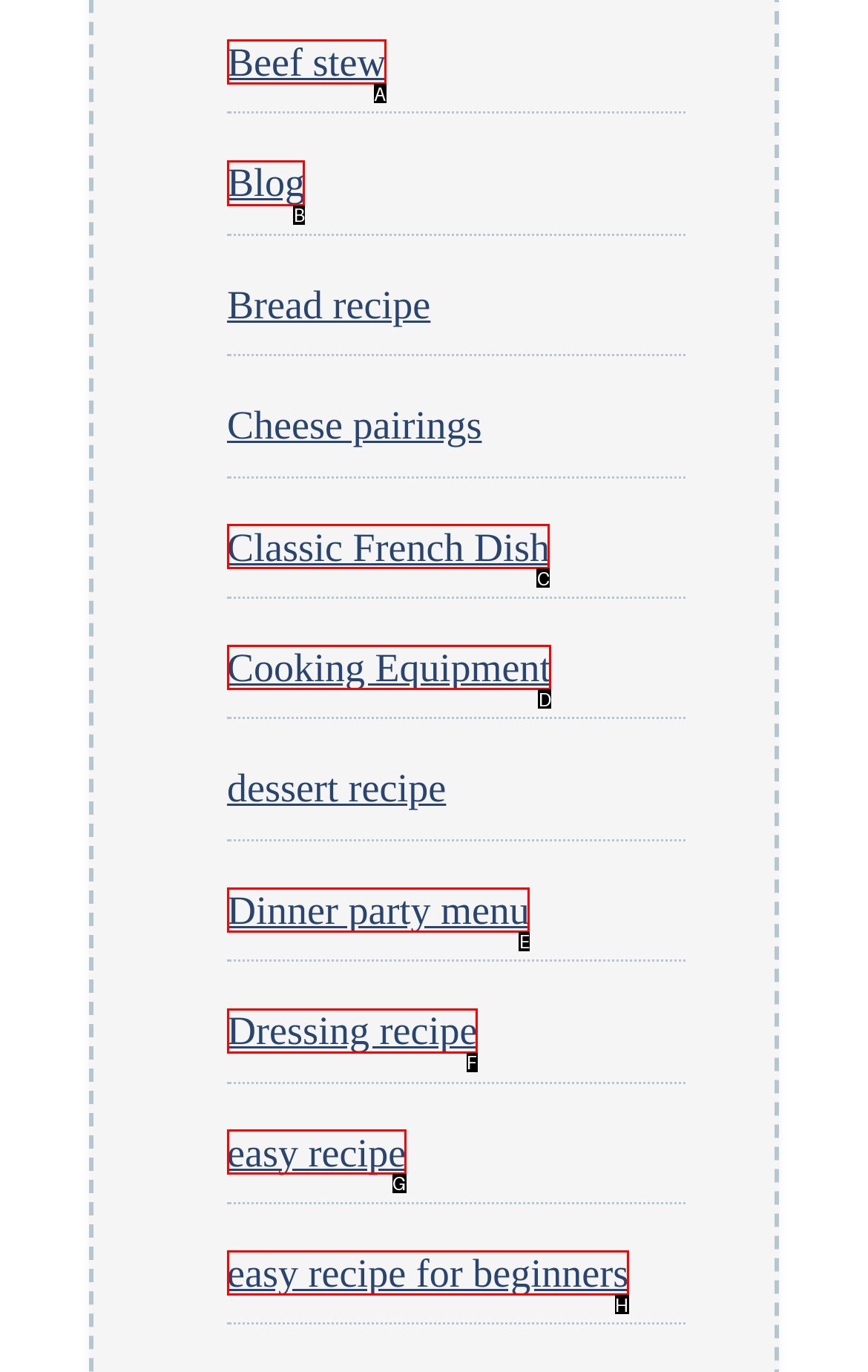Indicate which UI element needs to be clicked to fulfill the task: visit the Blog
Answer with the letter of the chosen option from the available choices directly.

B